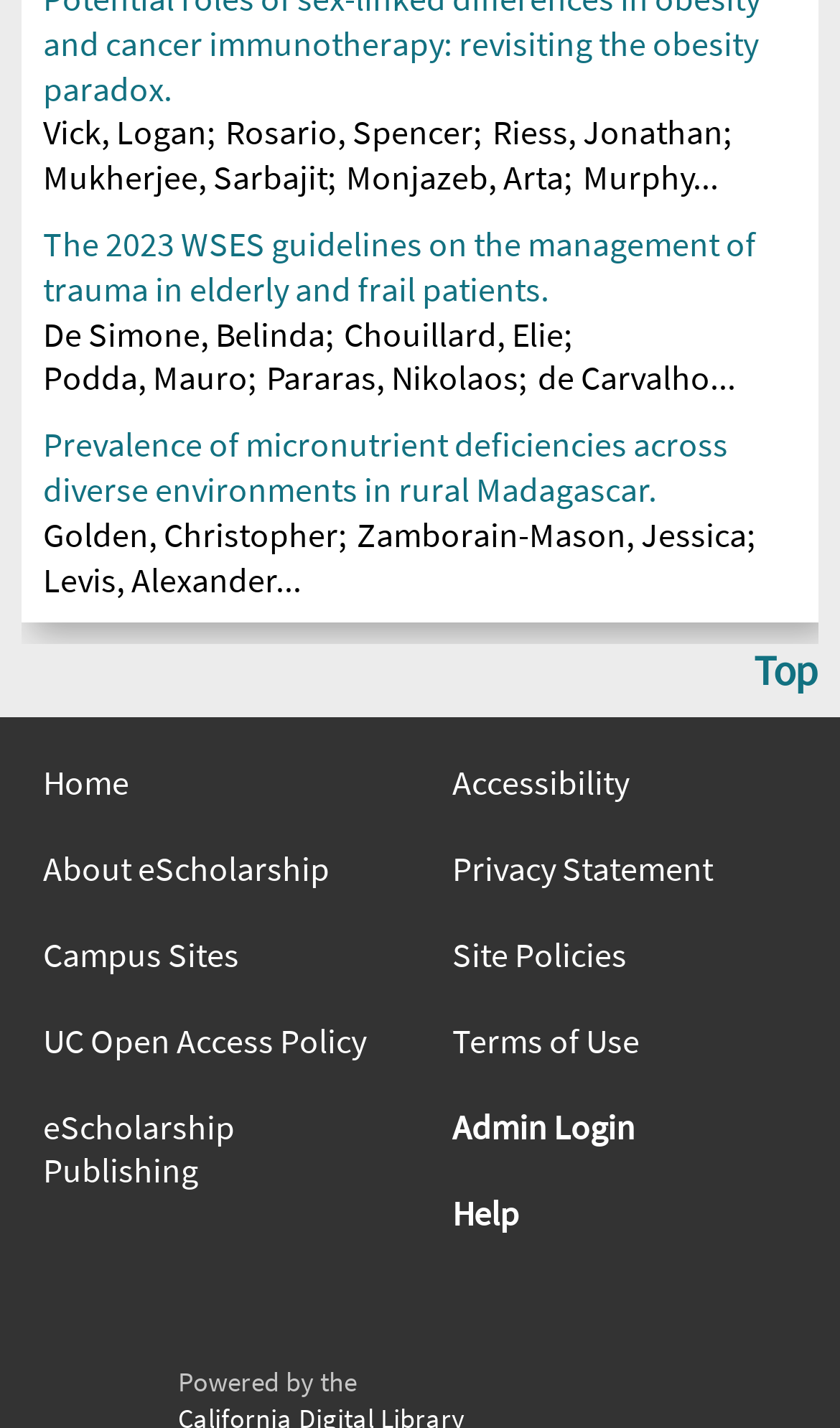Determine the bounding box coordinates for the UI element described. Format the coordinates as (top-left x, top-left y, bottom-right x, bottom-right y) and ensure all values are between 0 and 1. Element description: Terms of Use

[0.538, 0.845, 0.949, 0.875]